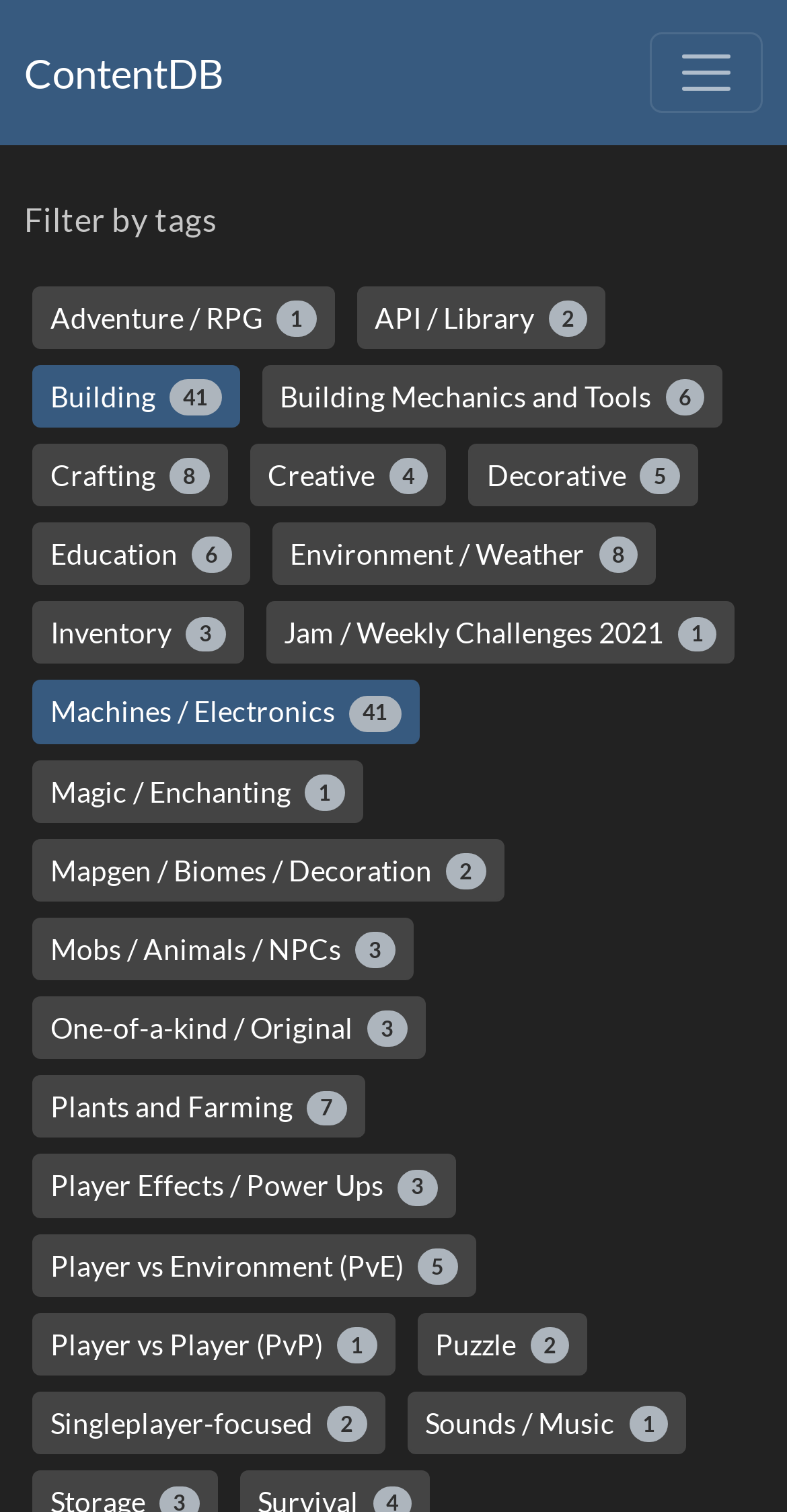Respond to the question with just a single word or phrase: 
How many categories start with 'Building'?

2